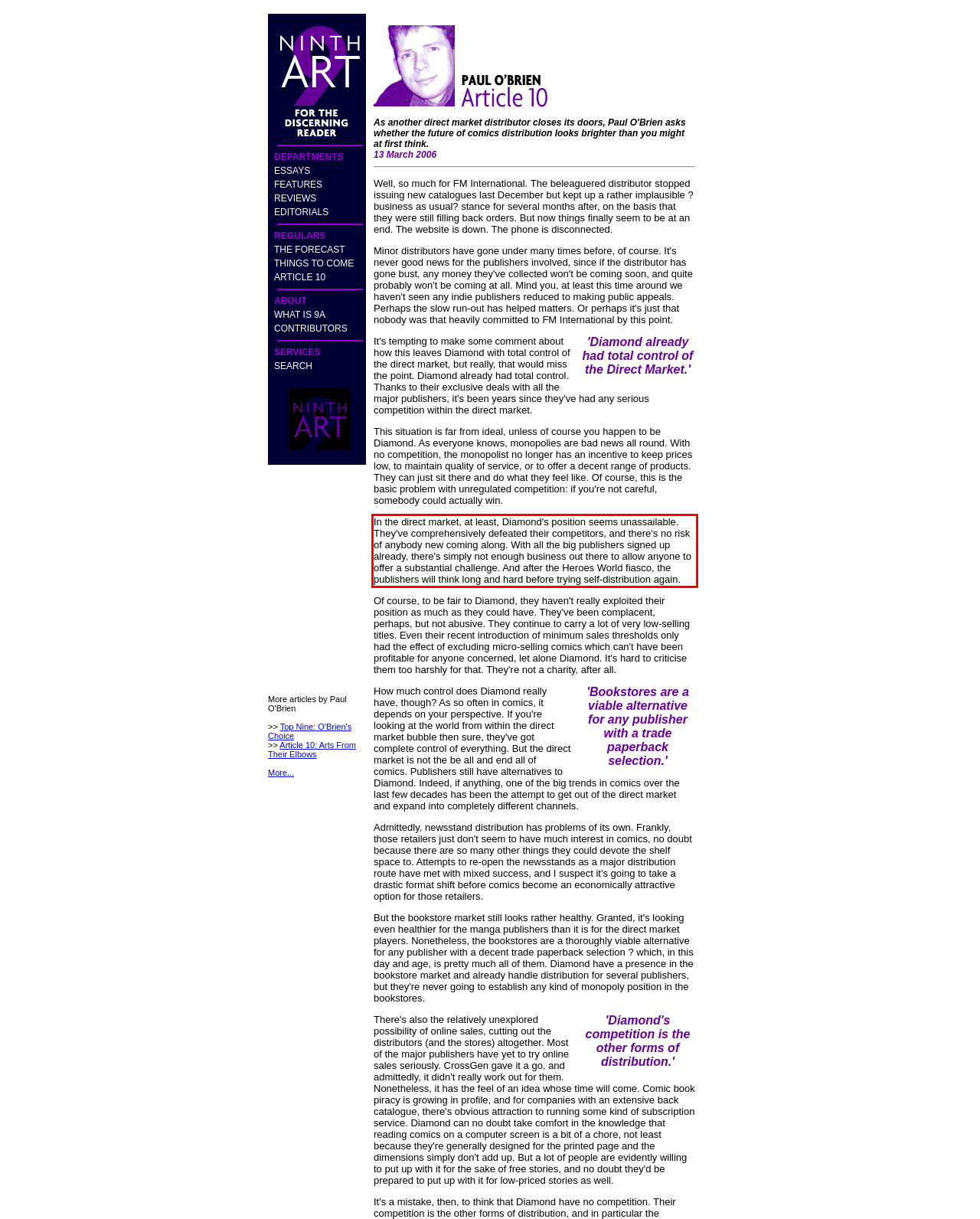Please take the screenshot of the webpage, find the red bounding box, and generate the text content that is within this red bounding box.

In the direct market, at least, Diamond's position seems unassailable. They've comprehensively defeated their competitors, and there's no risk of anybody new coming along. With all the big publishers signed up already, there's simply not enough business out there to allow anyone to offer a substantial challenge. And after the Heroes World fiasco, the publishers will think long and hard before trying self-distribution again.